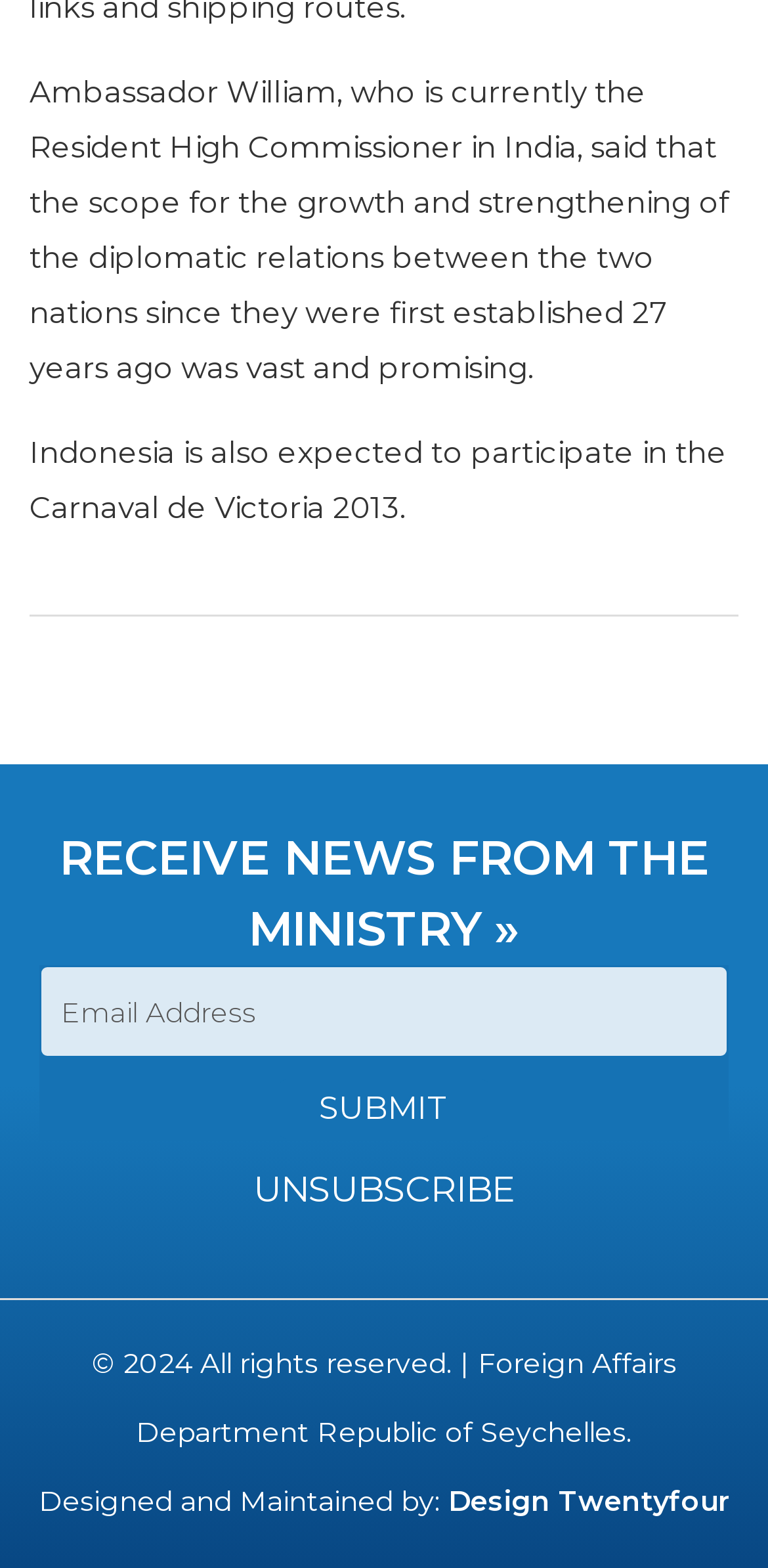Who designed and maintained the website?
From the screenshot, provide a brief answer in one word or phrase.

Design Twentyfour